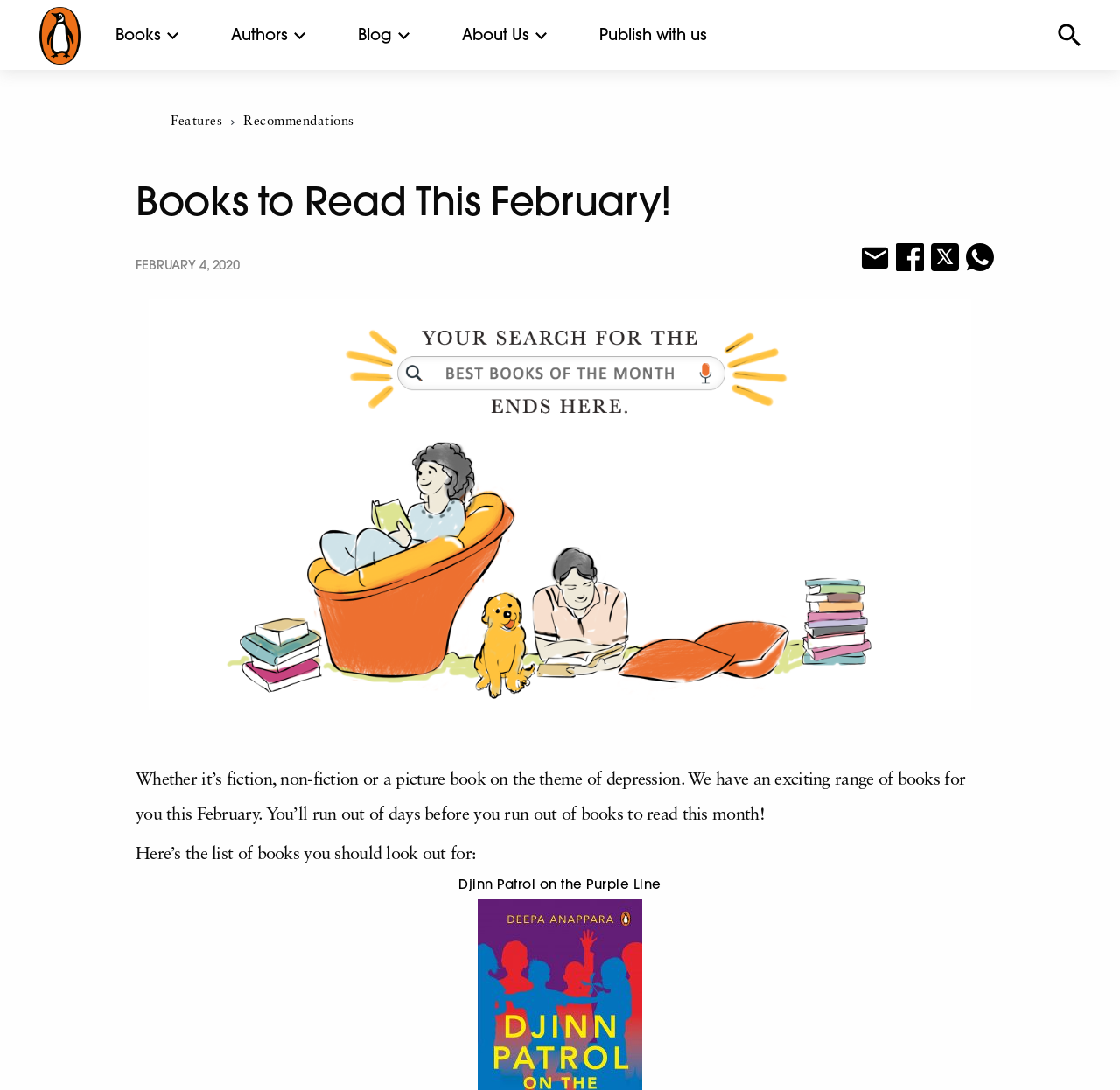Please respond to the question with a concise word or phrase:
What is the position of the 'About Us' menu item?

Fourth